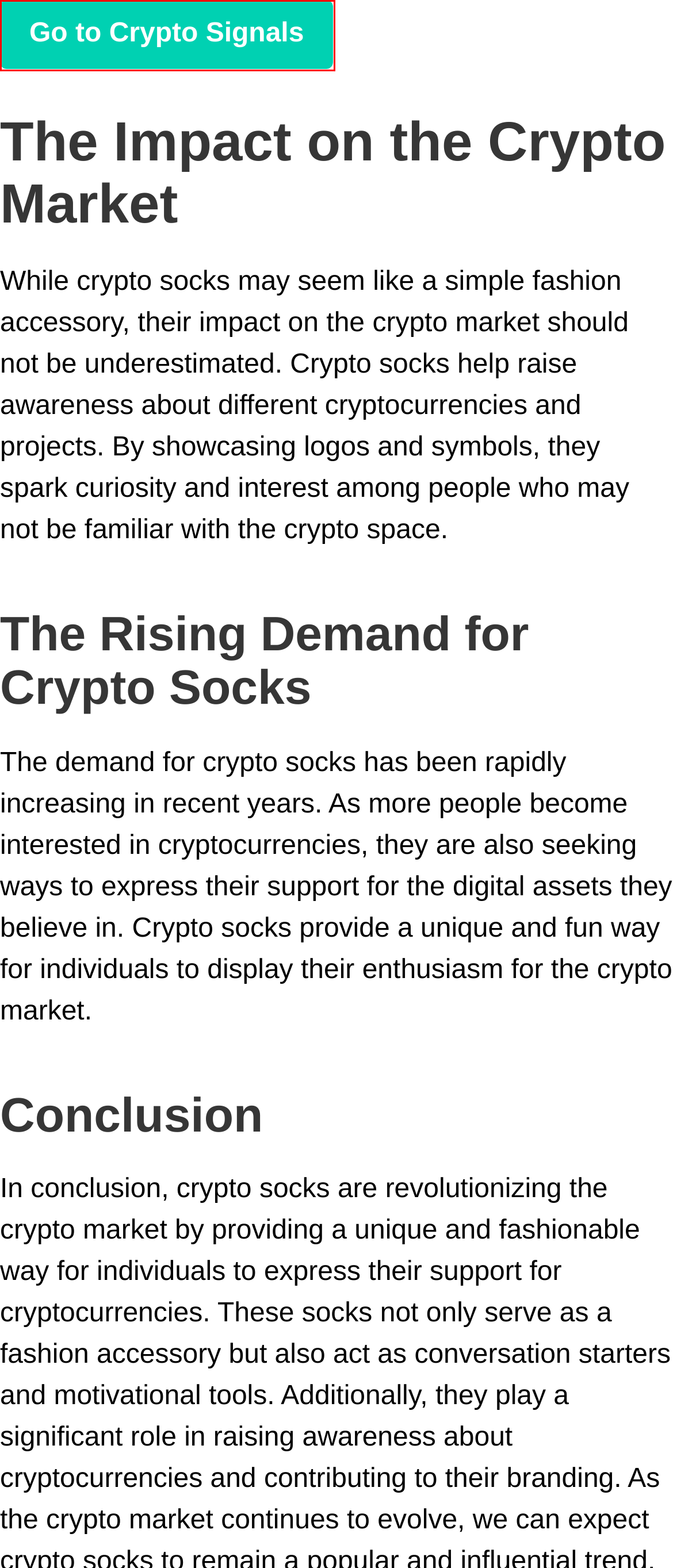You have a screenshot showing a webpage with a red bounding box highlighting an element. Choose the webpage description that best fits the new webpage after clicking the highlighted element. The descriptions are:
A. ओकेएक्स डेमो: 2024 में क्रिप्टो ट्रेडिंग की दुनिया का अन्वेषण
B. The Ultimate Guide to CP Rewritten Coin Bot in 2024: A Revolution in Automated Trading
C. Crypto trade bot - crypto trade signals - crypto signals - crypto bot
D. How to Setup a Bot to Trade on Binance in 2024: A Step-by-Step Guide
E. Short Term Trading Bots that Work Crypto 2024: A Deep Dive into the World of Automated Trading
F. 2024 Yılında AI Bot Trading: Kripto Ticaretinin Geleceği
G. Binance Trading Bot Windows in 2024: The Future of Cryptocurrency Trading
H. The Future of Trade AI Crypto in 2024: Unlocking the Potential of Automated Trading

C